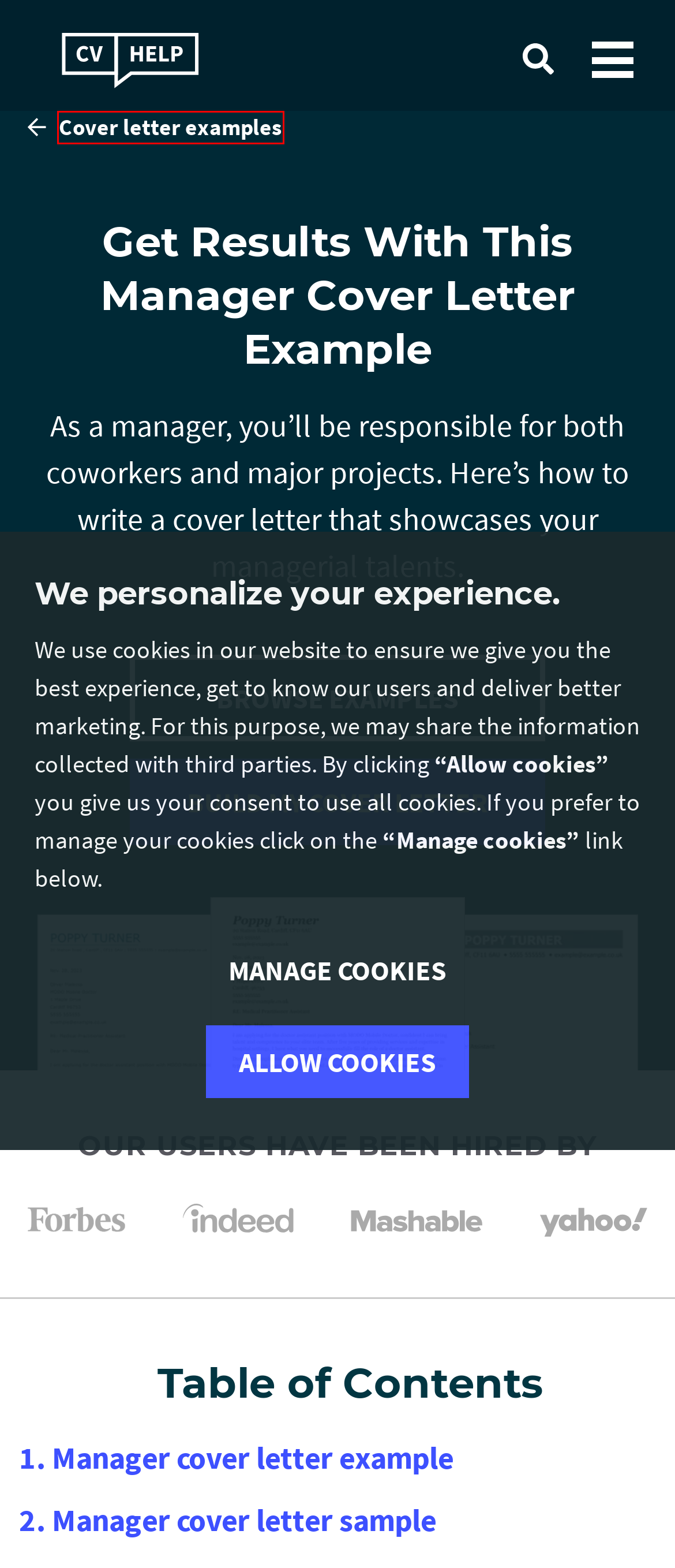You are provided with a screenshot of a webpage highlighting a UI element with a red bounding box. Choose the most suitable webpage description that matches the new page after clicking the element in the bounding box. Here are the candidates:
A. Free Online Resume Builder - ResumeHelp.com
B. Cover letter examples for the UK (2024)
C. How It Works | CVHelp
D. Career advice for recent graduates - all you need to know
E. CVhelp's Affiliate Programme
F. Interview questions: Most common questions to prepare for
G. Best Cover Letter Builder to Use in 2024
H. User Agreement | CVHelp

B